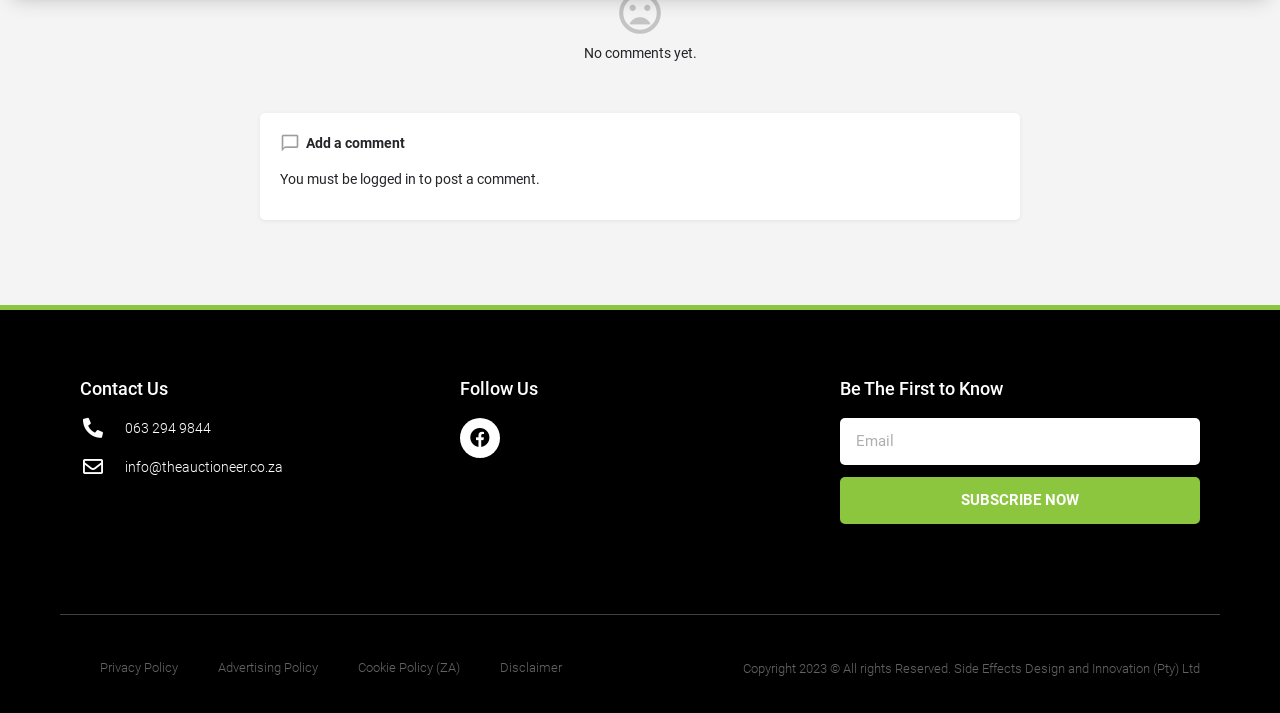Answer with a single word or phrase: 
What is required to post a comment?

logged in